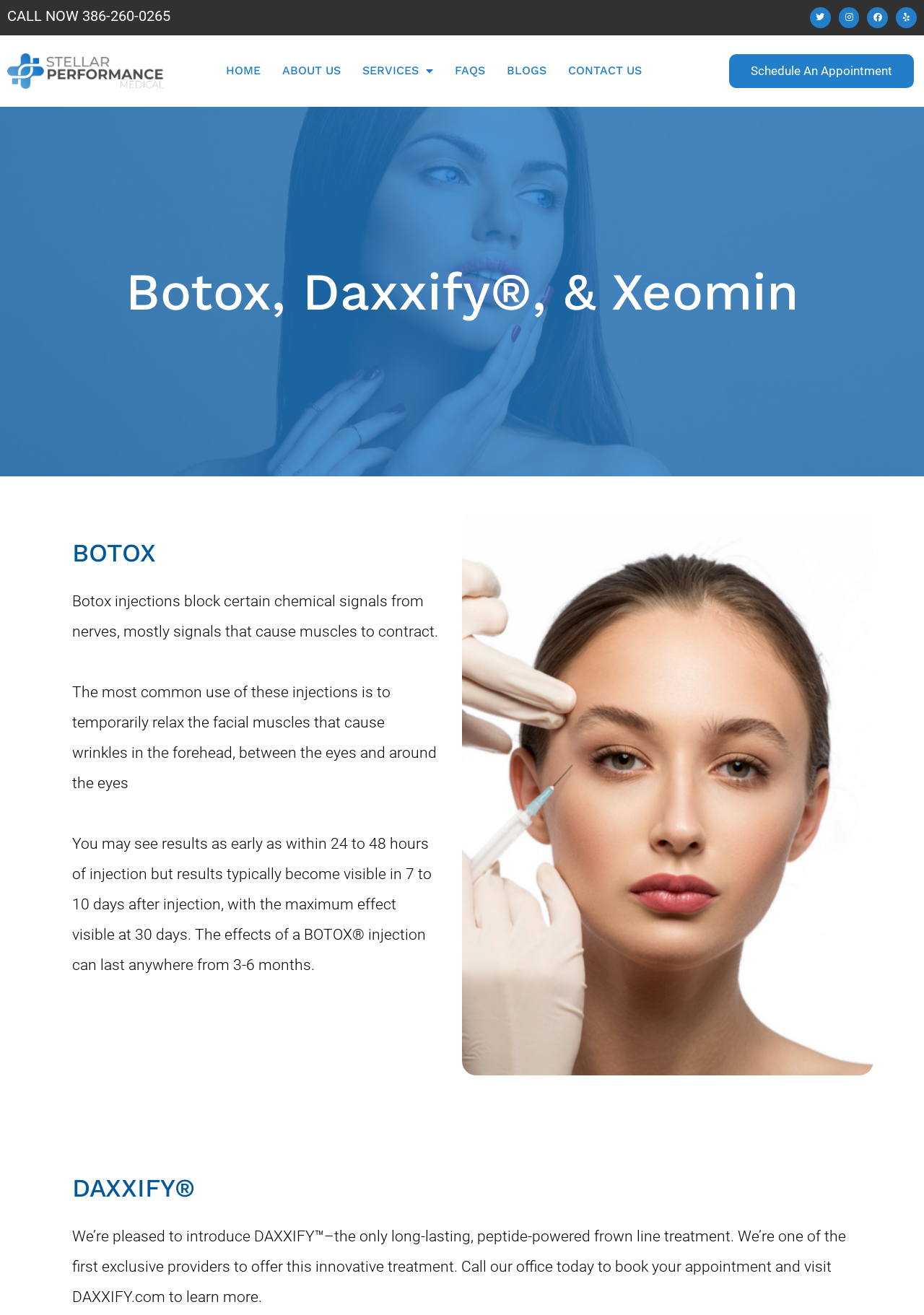Please specify the bounding box coordinates of the element that should be clicked to execute the given instruction: 'Check the 'Resources' section'. Ensure the coordinates are four float numbers between 0 and 1, expressed as [left, top, right, bottom].

None